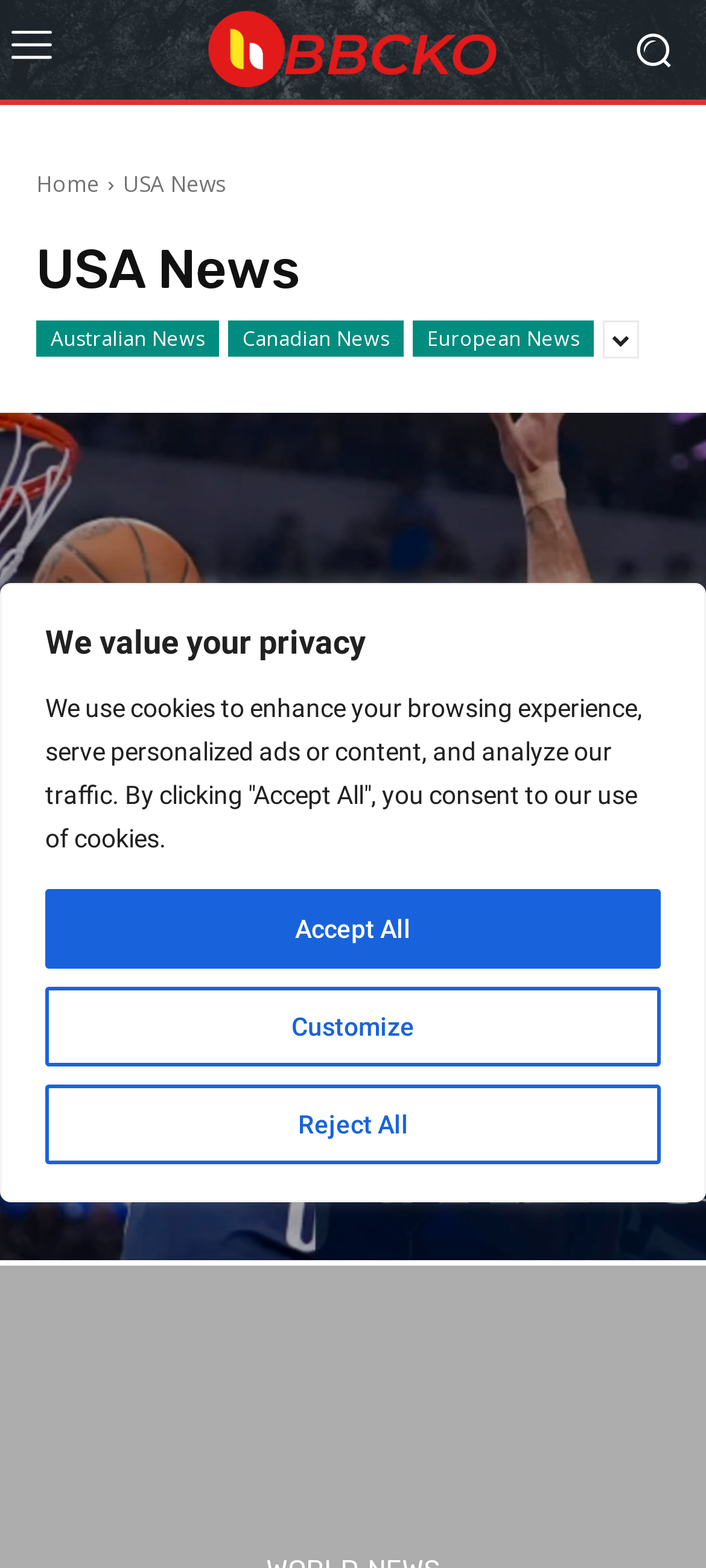Detail the various sections and features of the webpage.

The webpage is an archive of USA news articles, currently on page 2 of 478. At the top, there is a privacy notice with a heading "We value your privacy" and three buttons: "Customize", "Reject All", and "Accept All". Below this notice, there is a logo image on the left, and a navigation menu with links to "Home", "Australian News", "Canadian News", and "European News".

On the top-right corner, there is a small image. The main content of the page is a list of news articles, with each article represented by a link. The first article is a long title about a sports game between Boston Celtics and Dallas Mavericks, and it spans the entire width of the page. Below this article, there are more links to news articles, including one with a title "AUSTRALIAN NEWS" and another with a title about a sports game.

On the right side of the page, there is a section with a link to "BBC" and a time stamp "June 13, 2024". There are a total of 5 images on the page, including the logo and the small image on the top-right corner. The page has a total of 11 links, including the navigation menu and the news articles.